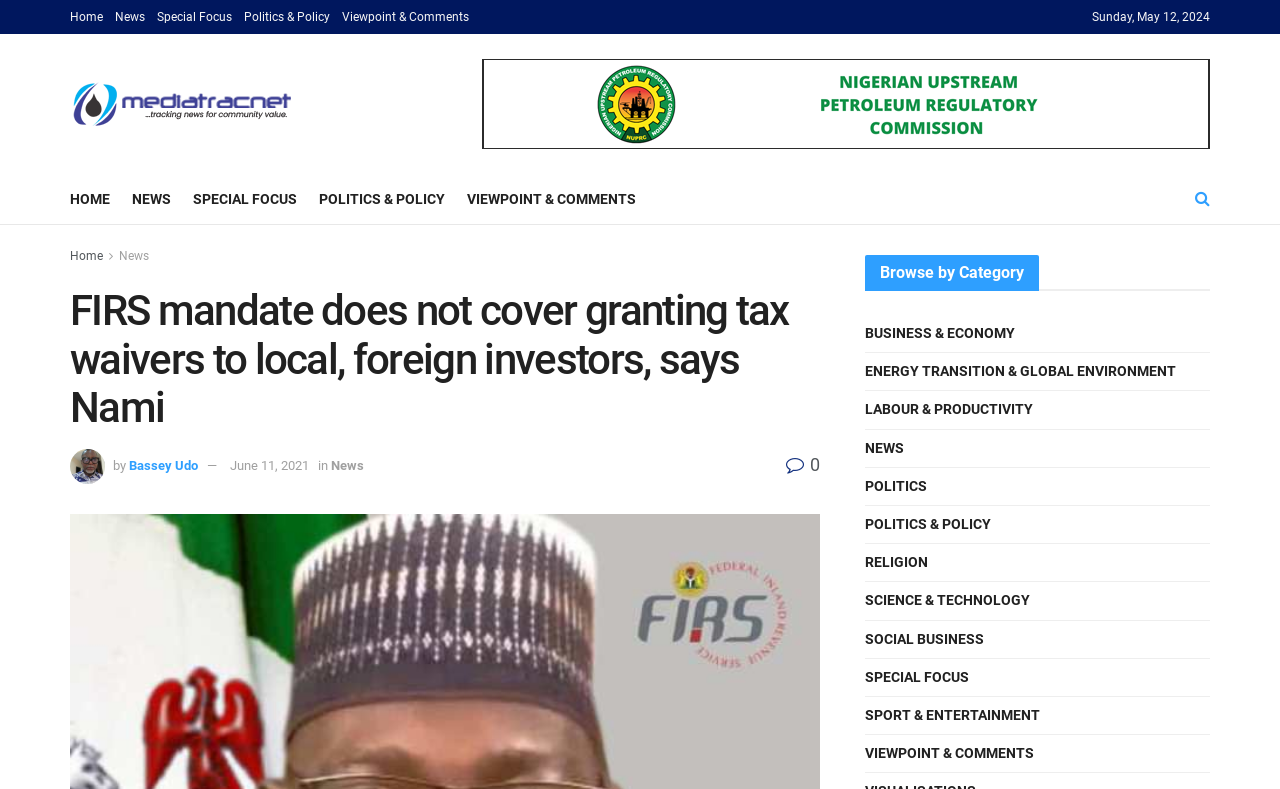What is the main heading displayed on the webpage? Please provide the text.

FIRS mandate does not cover granting tax waivers to local, foreign investors, says Nami